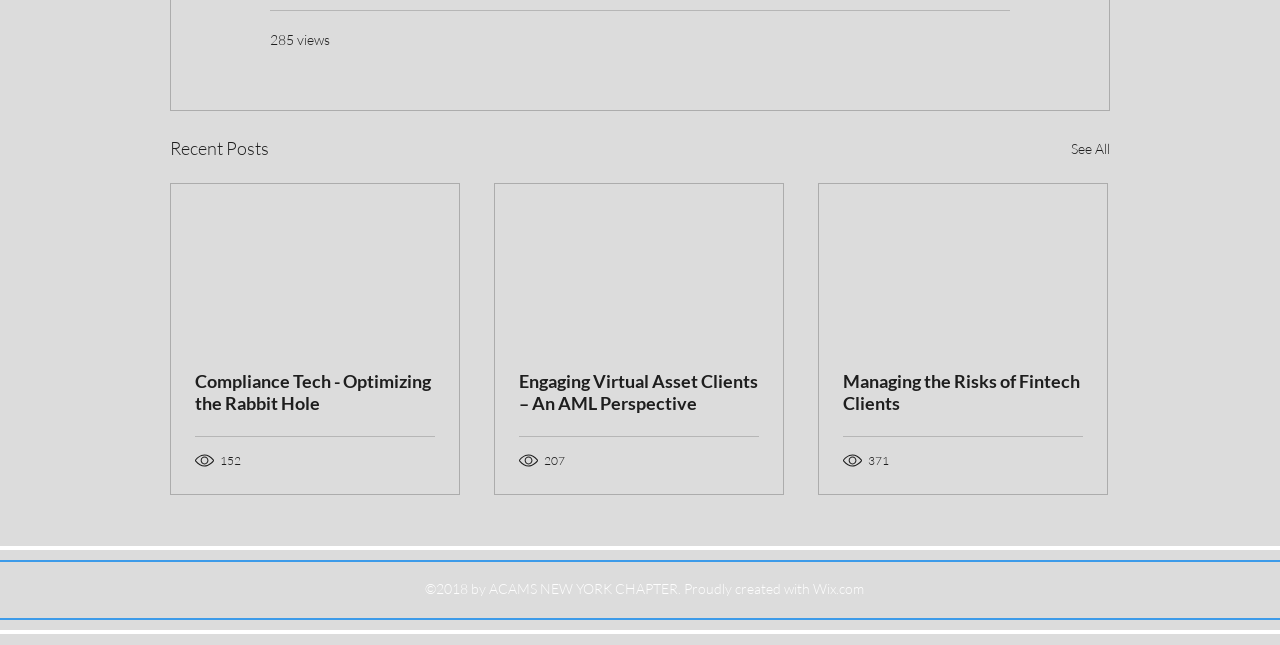Please mark the bounding box coordinates of the area that should be clicked to carry out the instruction: "Read the article about Managing the Risks of Fintech Clients".

[0.659, 0.573, 0.846, 0.641]